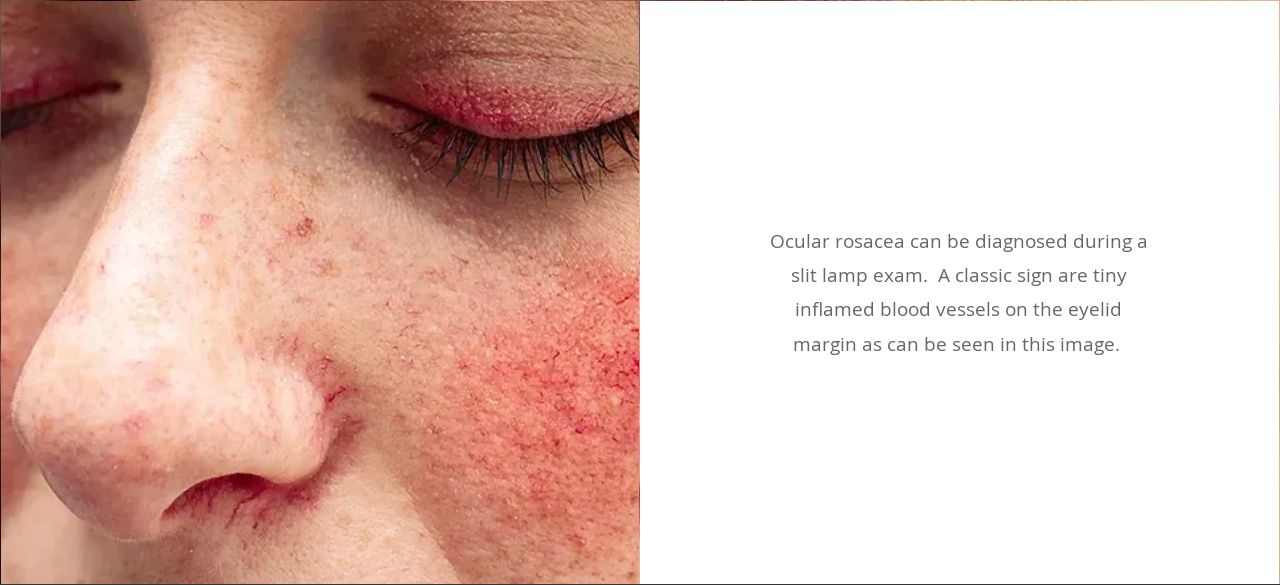What is the purpose of the slit lamp examination?
Using the image, provide a concise answer in one word or a short phrase.

To diagnose ocular rosacea